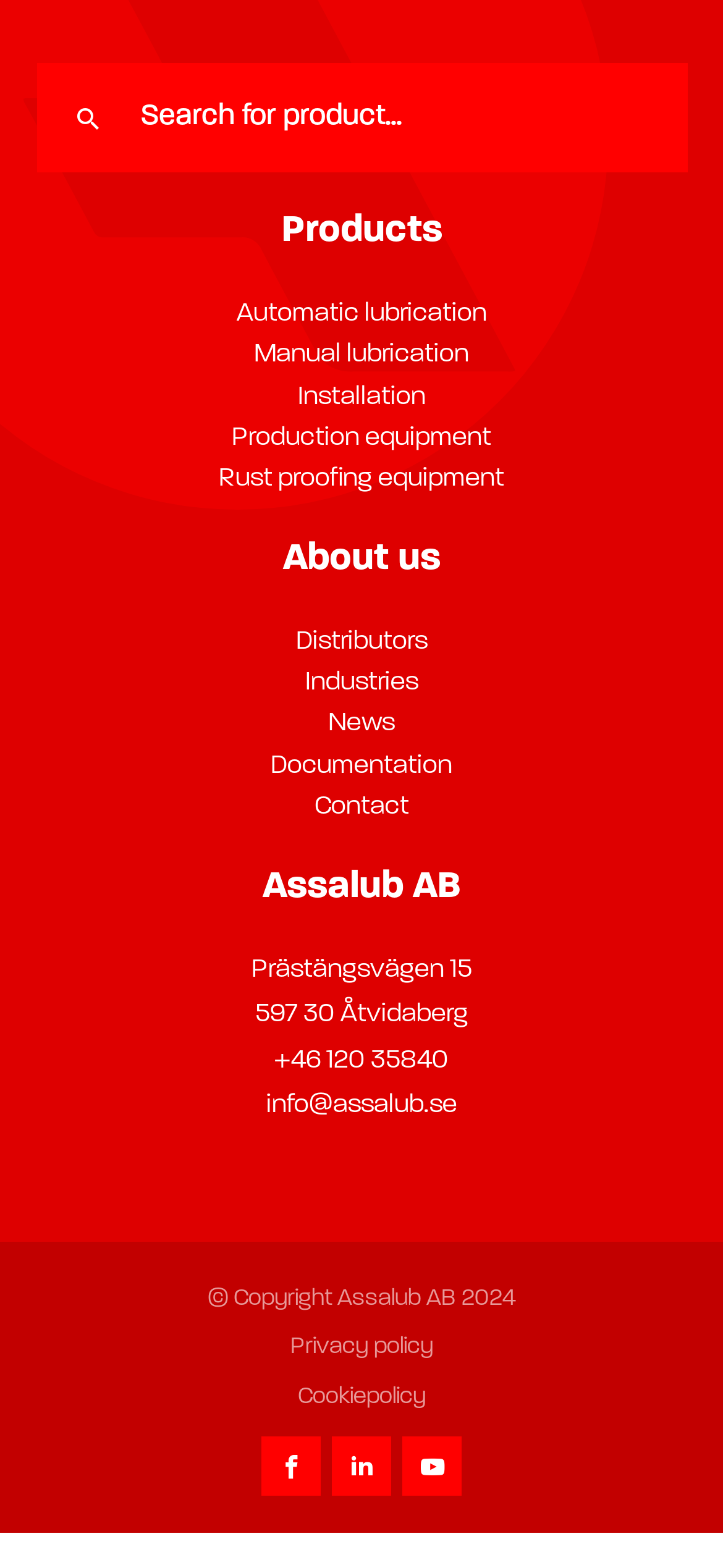Find the bounding box of the UI element described as follows: "aria-label="Open navigation menu"".

None